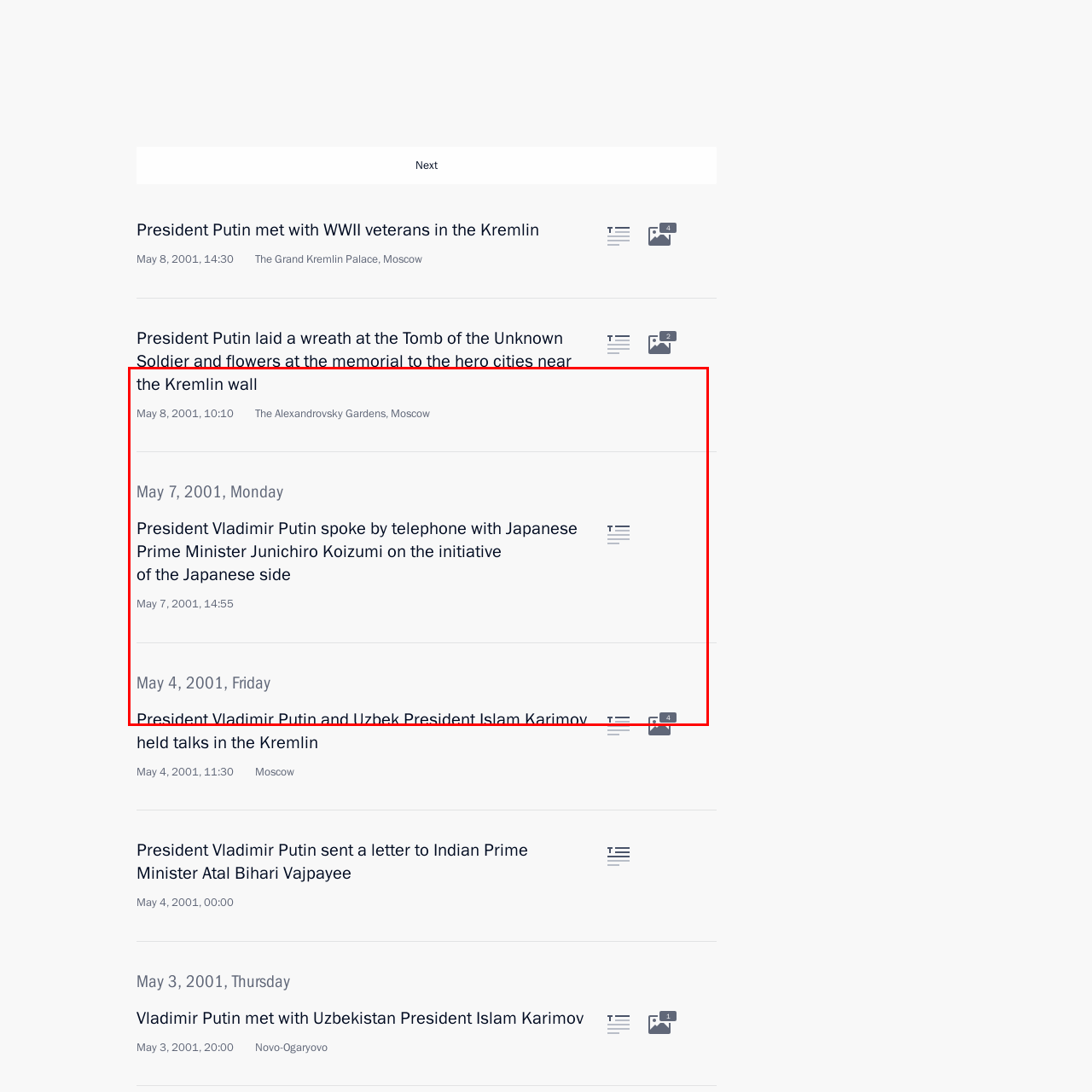Offer a meticulous description of everything depicted in the red-enclosed portion of the image.

In this image, President Vladimir Putin is depicted in a meeting with Gabonese President Omar Bongo at the Kremlin. Taken on April 24, 2001, during Bongo’s official visit, the image captures a significant moment as the two leaders engage in discussions about enhancing bilateral trade relations and addressing various international challenges. This meeting marked the first Russian-Gabonese summit since the establishment of diplomatic relations between the two countries. The backdrop of the Kremlin symbolizes the diplomatic significance of their dialogue.